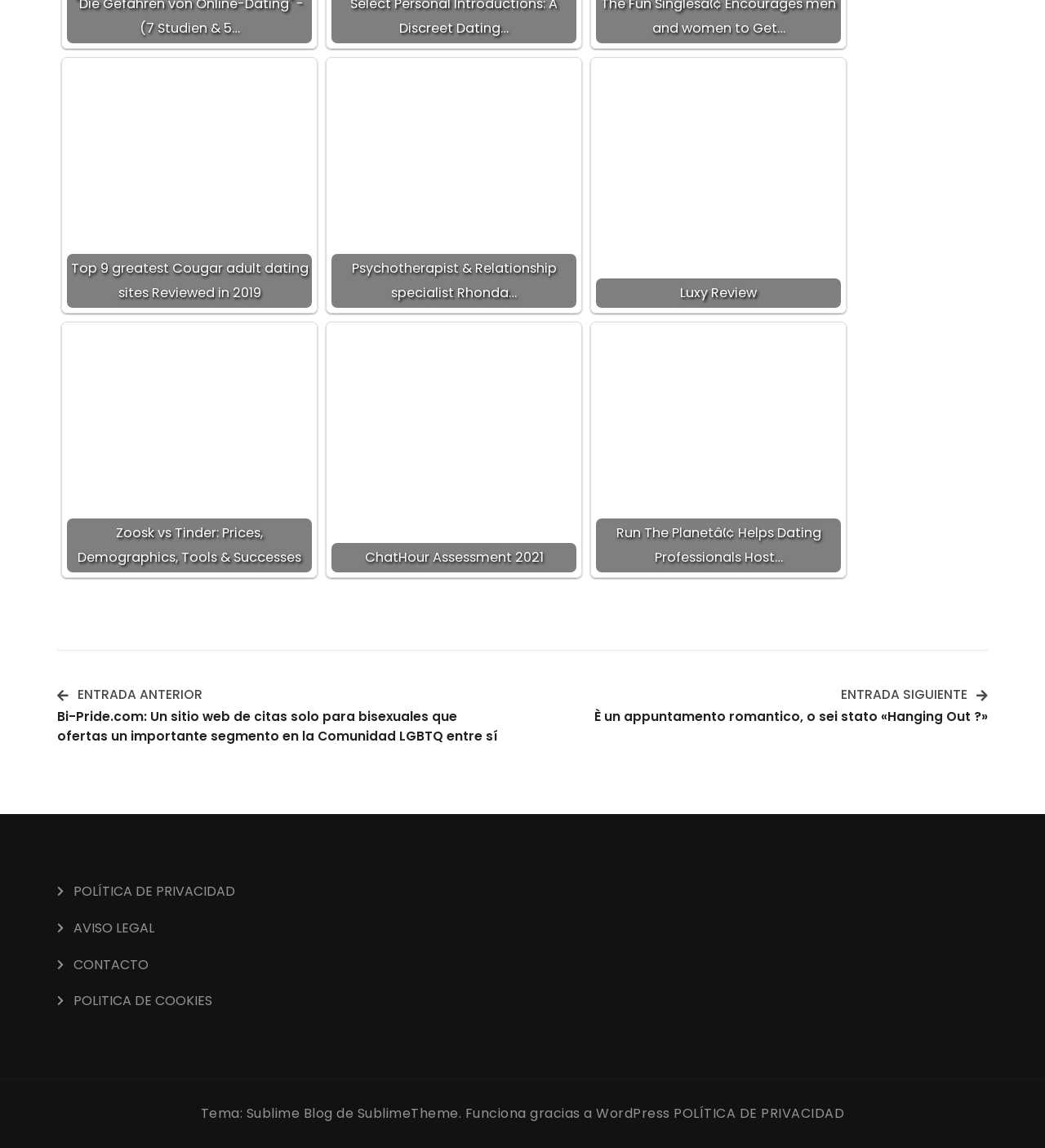Look at the image and answer the question in detail:
What is the purpose of the 'POLÍTICA DE PRIVACIDAD' link?

The 'POLÍTICA DE PRIVACIDAD' link is likely to lead to a page that explains the website's privacy policy, which outlines how the website collects, uses, and protects user data.